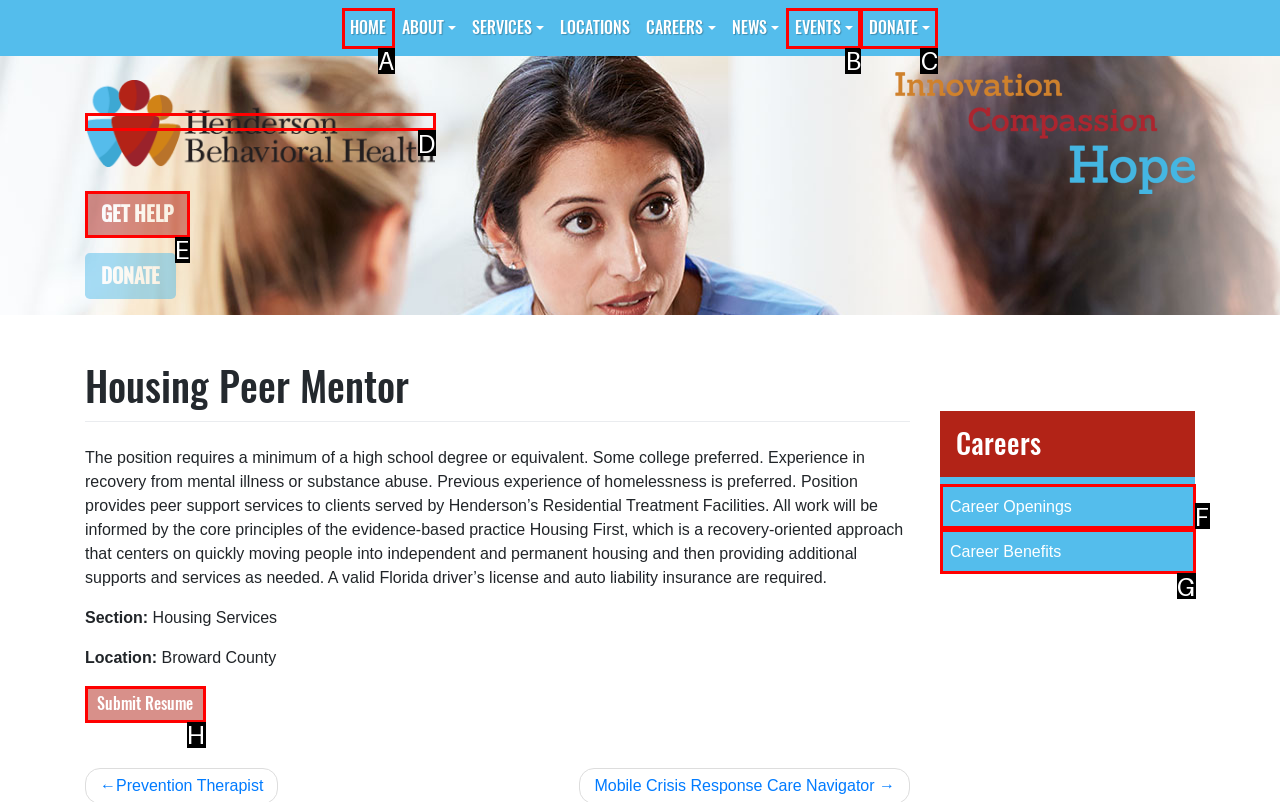Tell me which one HTML element best matches the description: parent_node: GET HELP
Answer with the option's letter from the given choices directly.

D